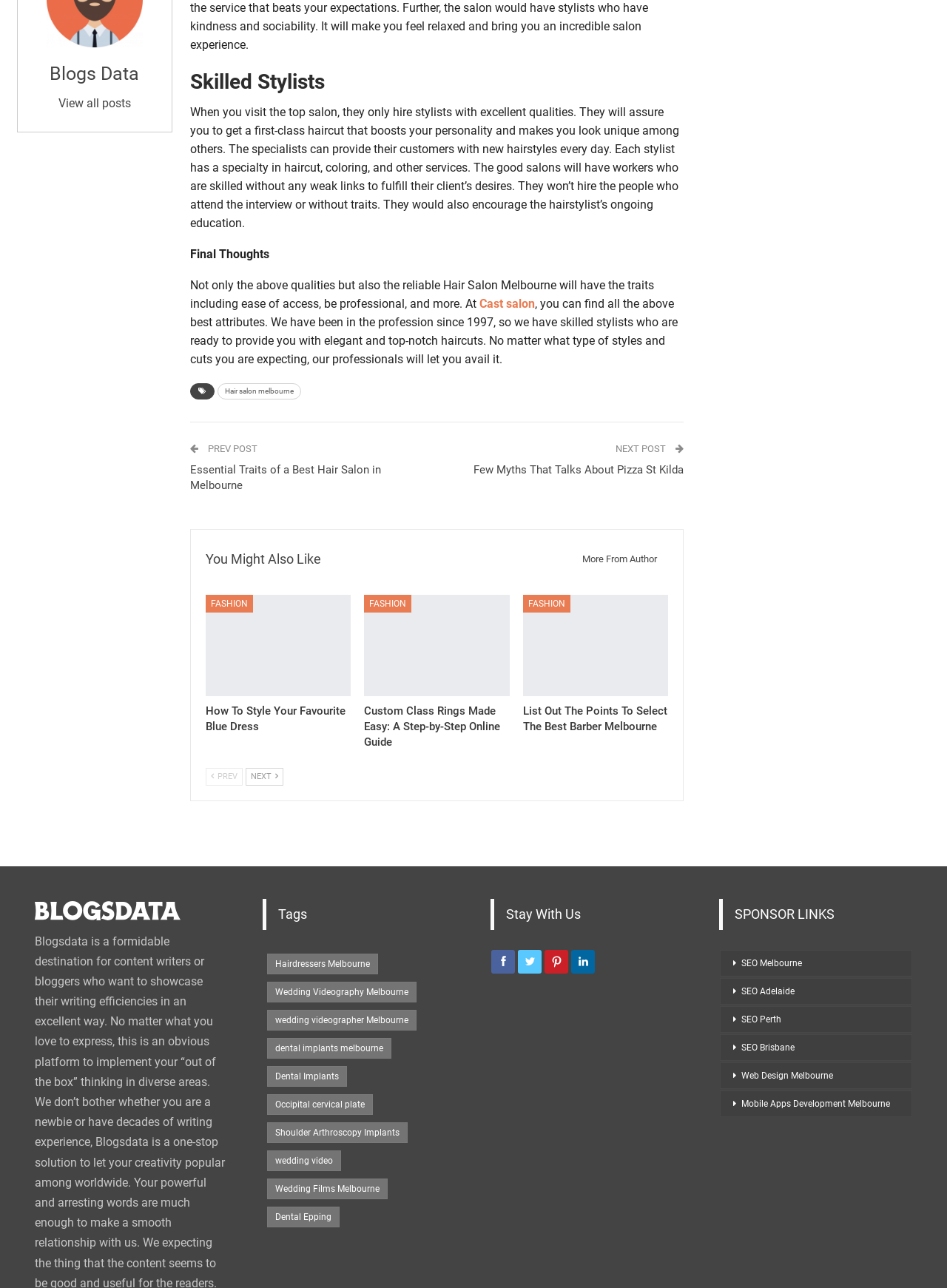Refer to the image and answer the question with as much detail as possible: What is the topic of the article?

The topic of the article can be determined by reading the heading 'Skilled Stylists' and the subsequent paragraphs, which discuss the qualities of a good hair salon in Melbourne.